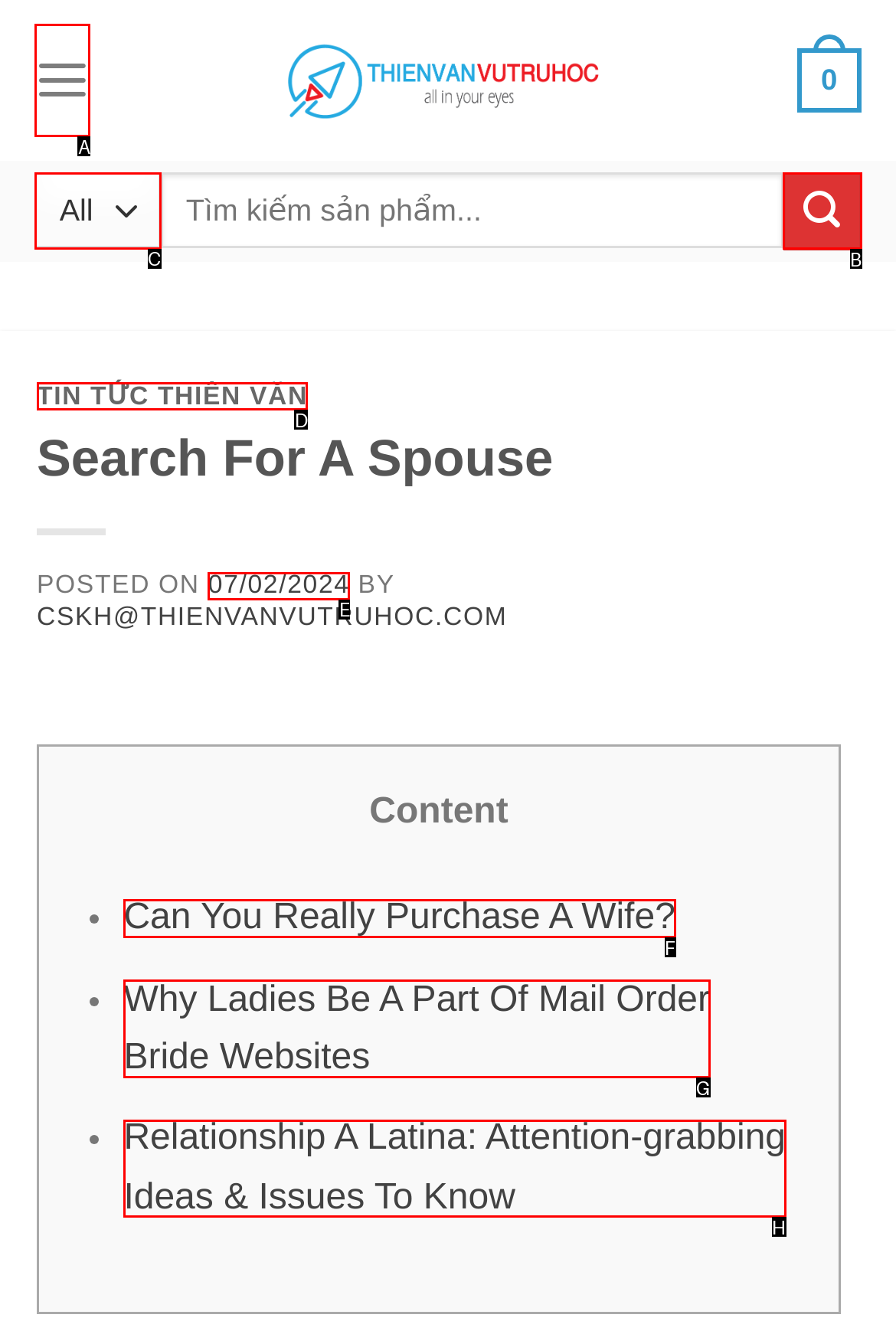From the given options, indicate the letter that corresponds to the action needed to complete this task: Read the article 'Can You Really Purchase A Wife?'. Respond with only the letter.

F